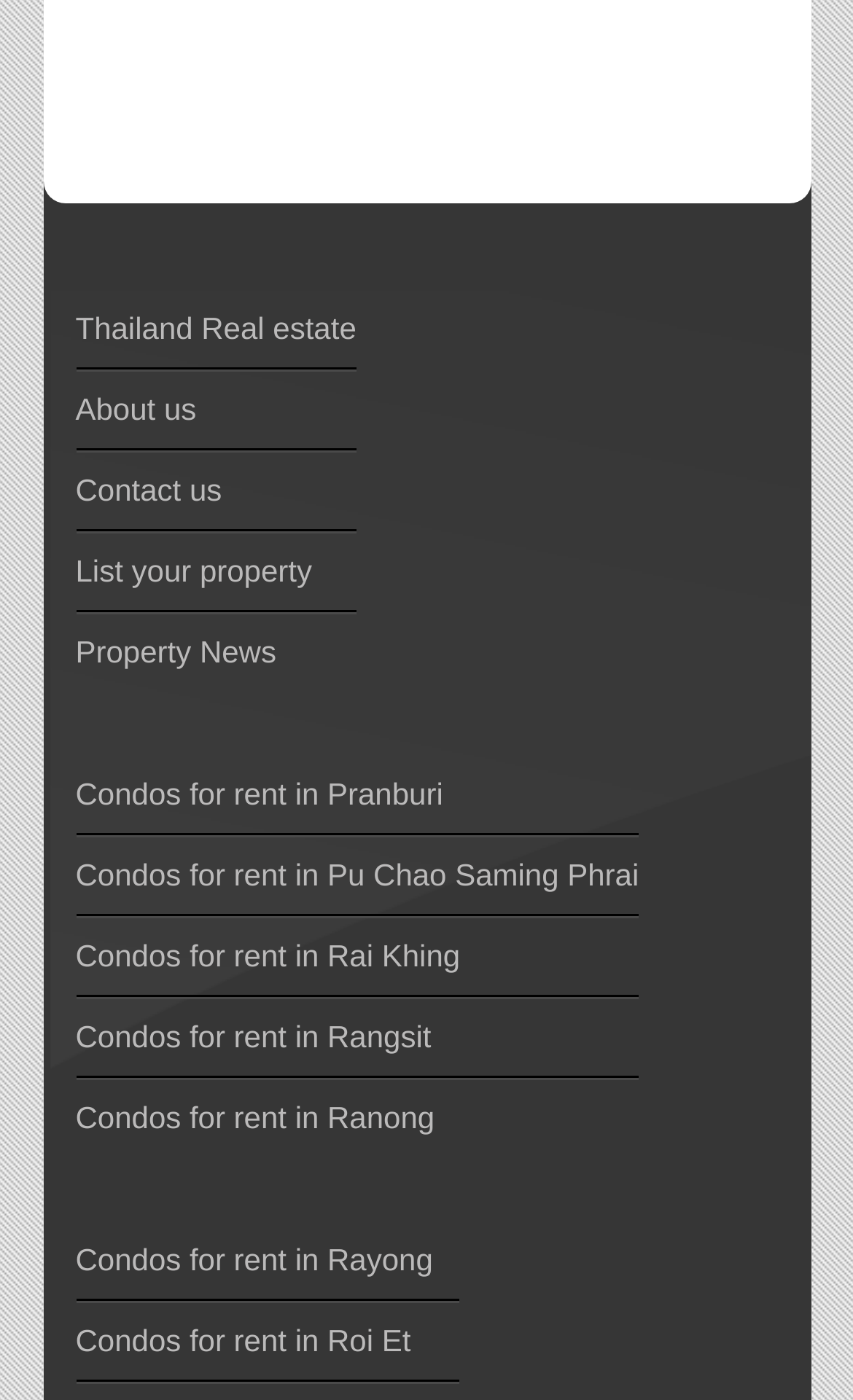Could you locate the bounding box coordinates for the section that should be clicked to accomplish this task: "Read property news".

[0.088, 0.452, 0.324, 0.477]